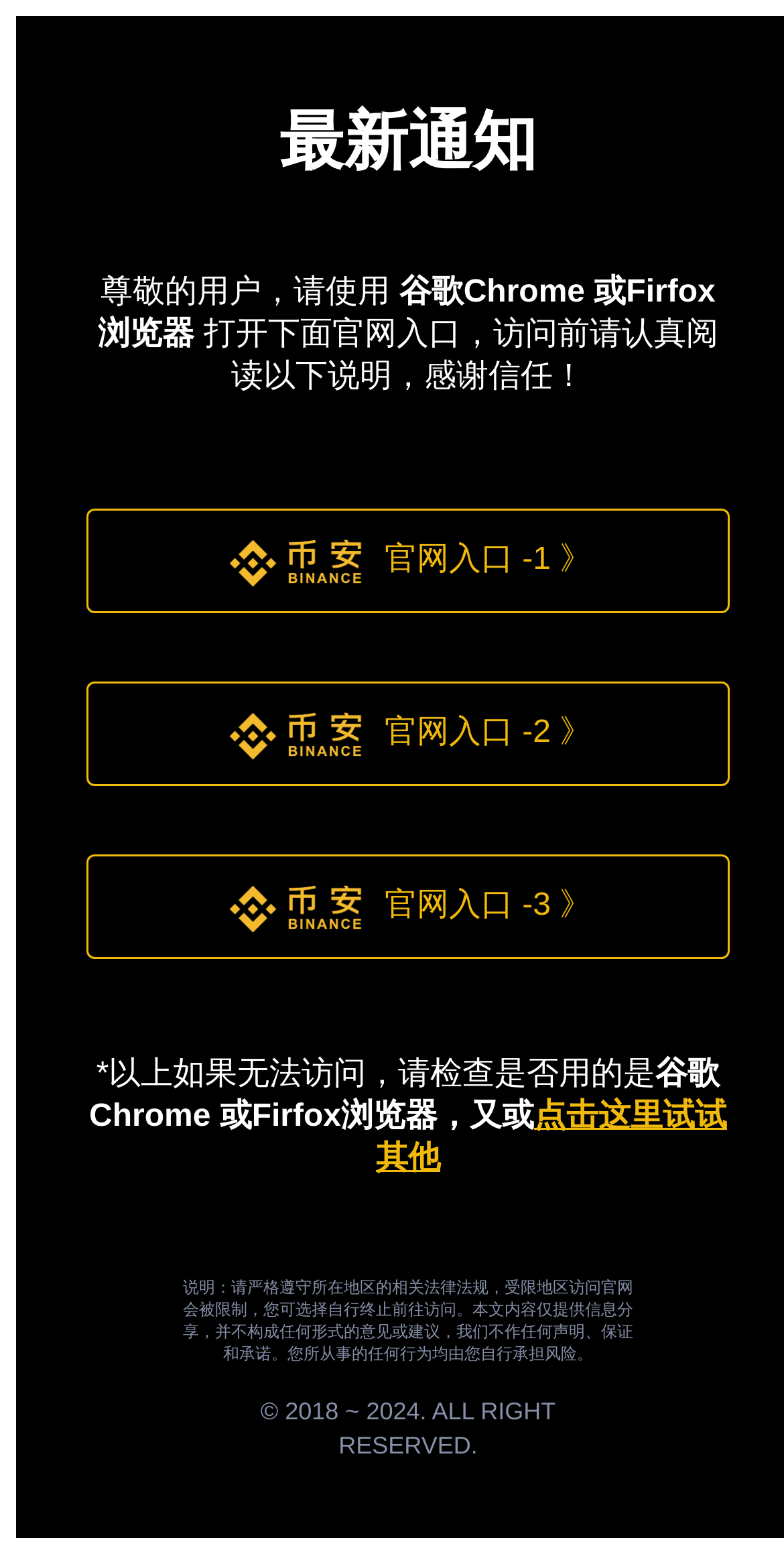Create a full and detailed caption for the entire webpage.

This webpage appears to be a platform announcement page. At the top, there is a prominent notification area that spans almost the entire width of the page, taking up about 80% of the screen's height. Within this area, there is a title "最新通知" (Latest Notification) followed by a paragraph of text that advises users to use Google Chrome or Firefox browsers to access the official website, and to read the instructions carefully before proceeding.

Below the notification area, there are three links to the official website, labeled "官网入口 -1 >", "官网入口 -2 >", and "官网入口 -3 >", each accompanied by a small image. These links are arranged vertically, with the first link at the top and the third link at the bottom.

At the bottom of the page, there is a disclaimer section that takes up about 20% of the screen's height. This section is divided into two parts: a paragraph of text that outlines the terms of use and disclaimer, and a copyright notice that reads "© 2018 ~ 2024. ALL RIGHT RESERVED."